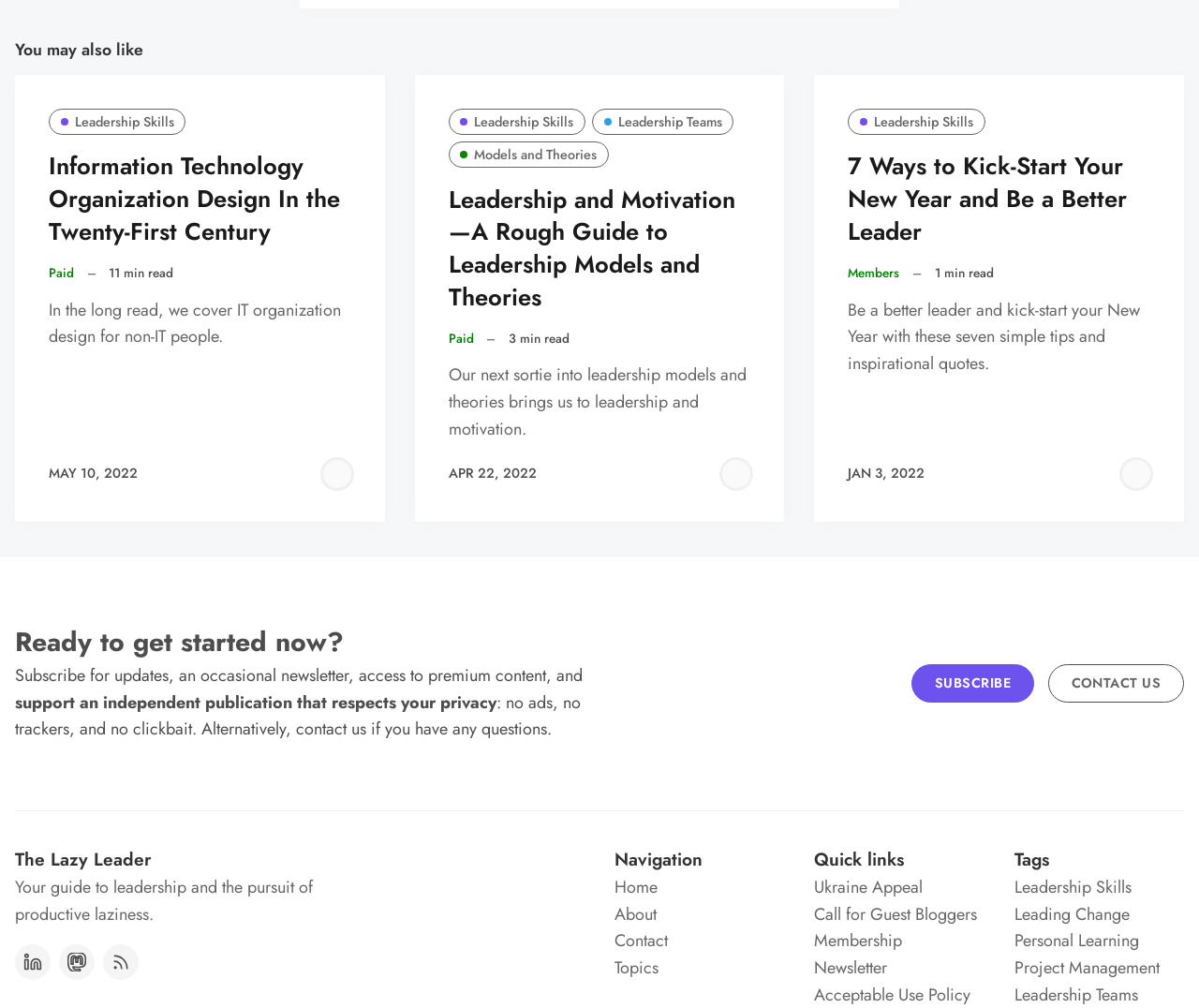Can you find the bounding box coordinates for the element that needs to be clicked to execute this instruction: "View the 'Topics' page"? The coordinates should be given as four float numbers between 0 and 1, i.e., [left, top, right, bottom].

[0.512, 0.948, 0.549, 0.972]